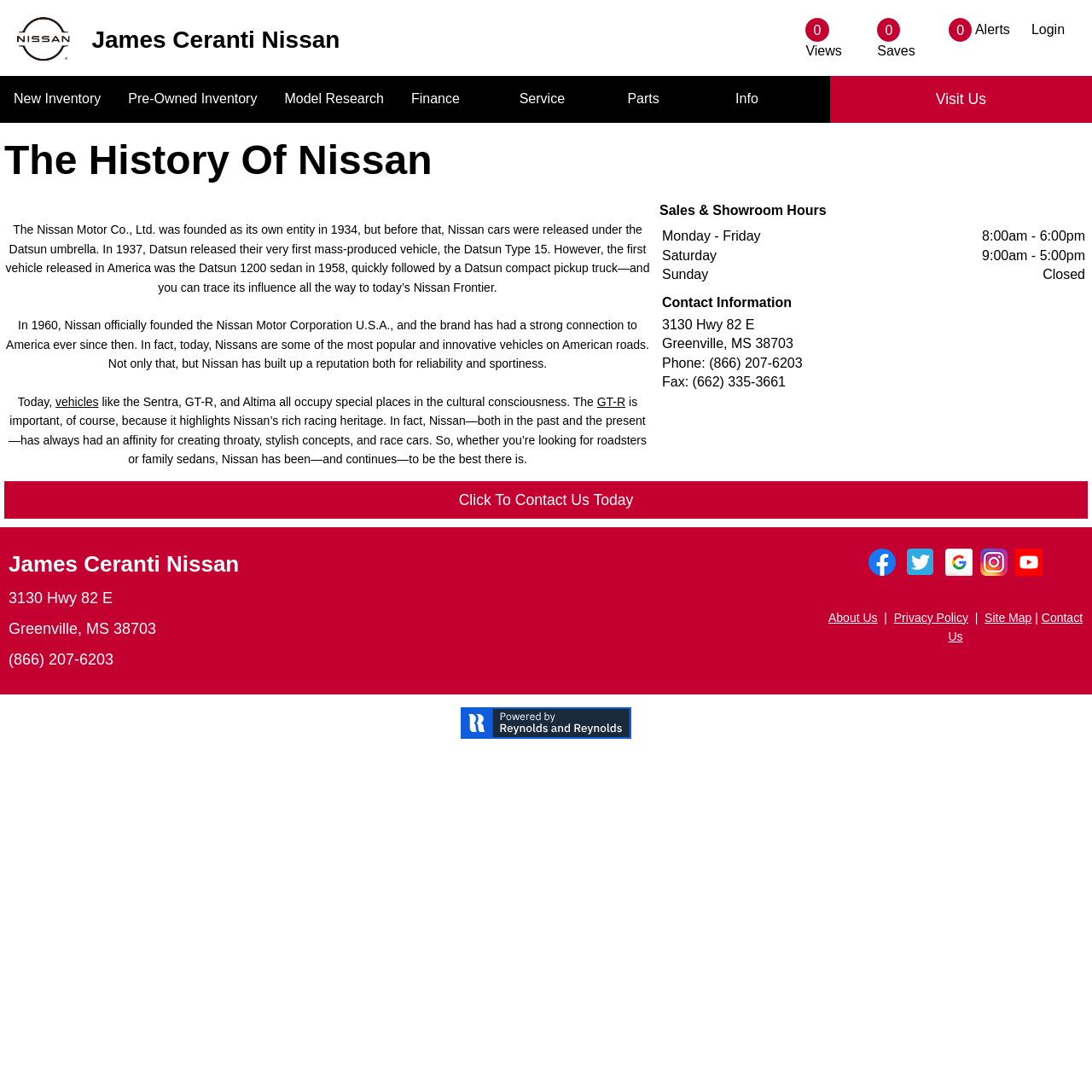Determine the bounding box coordinates of the UI element described by: "Click To Contact Us Today".

[0.004, 0.441, 0.996, 0.475]